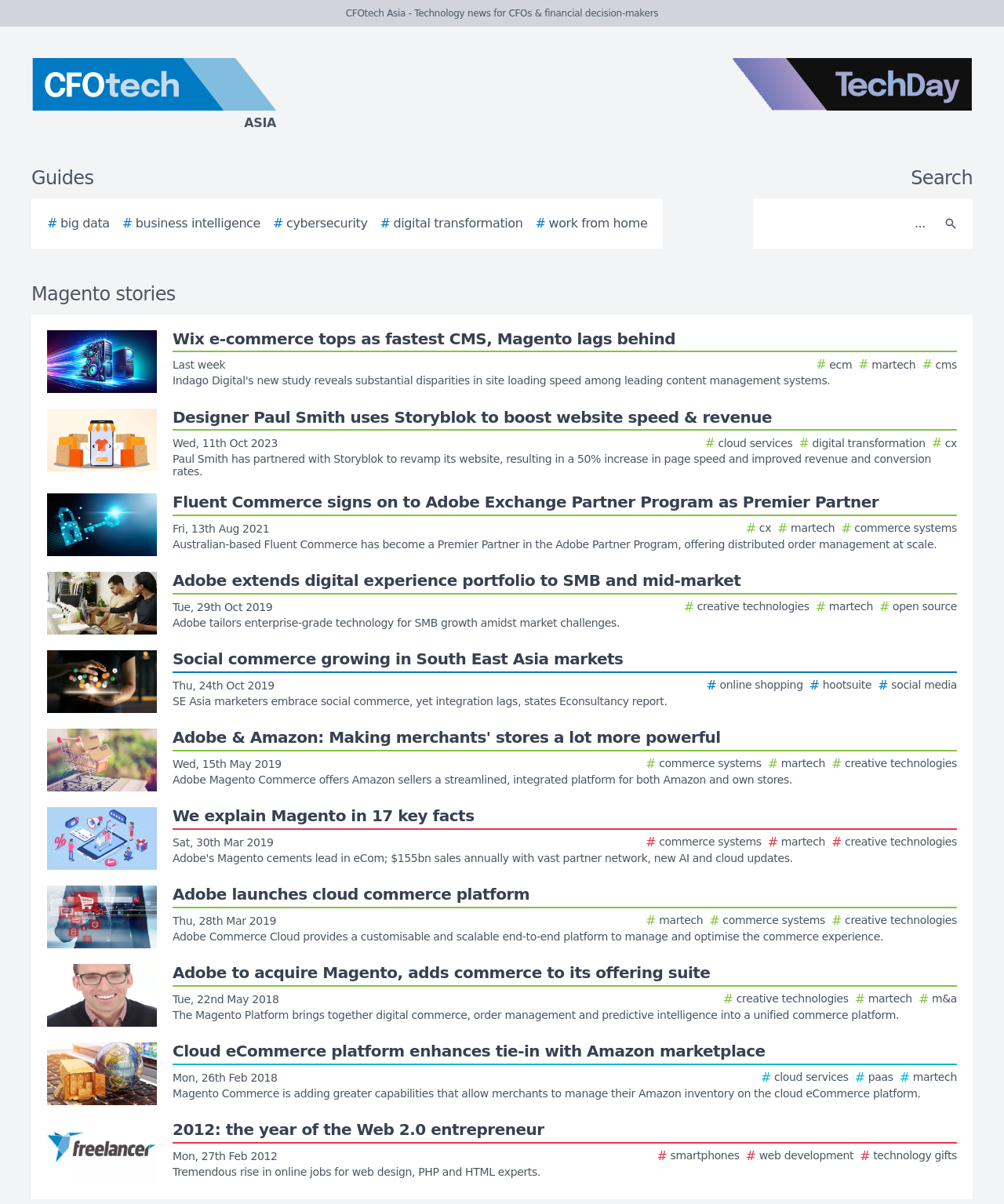Give a detailed explanation of the elements present on the webpage.

This webpage is a list of Magento stories from CFOtech Asia, a technology news website for CFOs and financial decision-makers. At the top, there is a logo of CFOtech Asia and a TechDay logo, both accompanied by their respective images. Below the logos, there are navigation links, including "Guides" and several categories like "big data", "business intelligence", and "cybersecurity". 

On the right side, there is a search bar with a search button and a magnifying glass icon. 

The main content of the webpage is a list of Magento stories, each represented by a link with a brief summary and an accompanying image. There are 10 stories in total, with titles like "Wix e-commerce tops as fastest CMS, Magento lags behind" and "Adobe to acquire Magento, adds commerce to its offering suite". The stories are arranged vertically, with the most recent ones at the top. Each story has a similar layout, with the title, summary, and image aligned to the left.